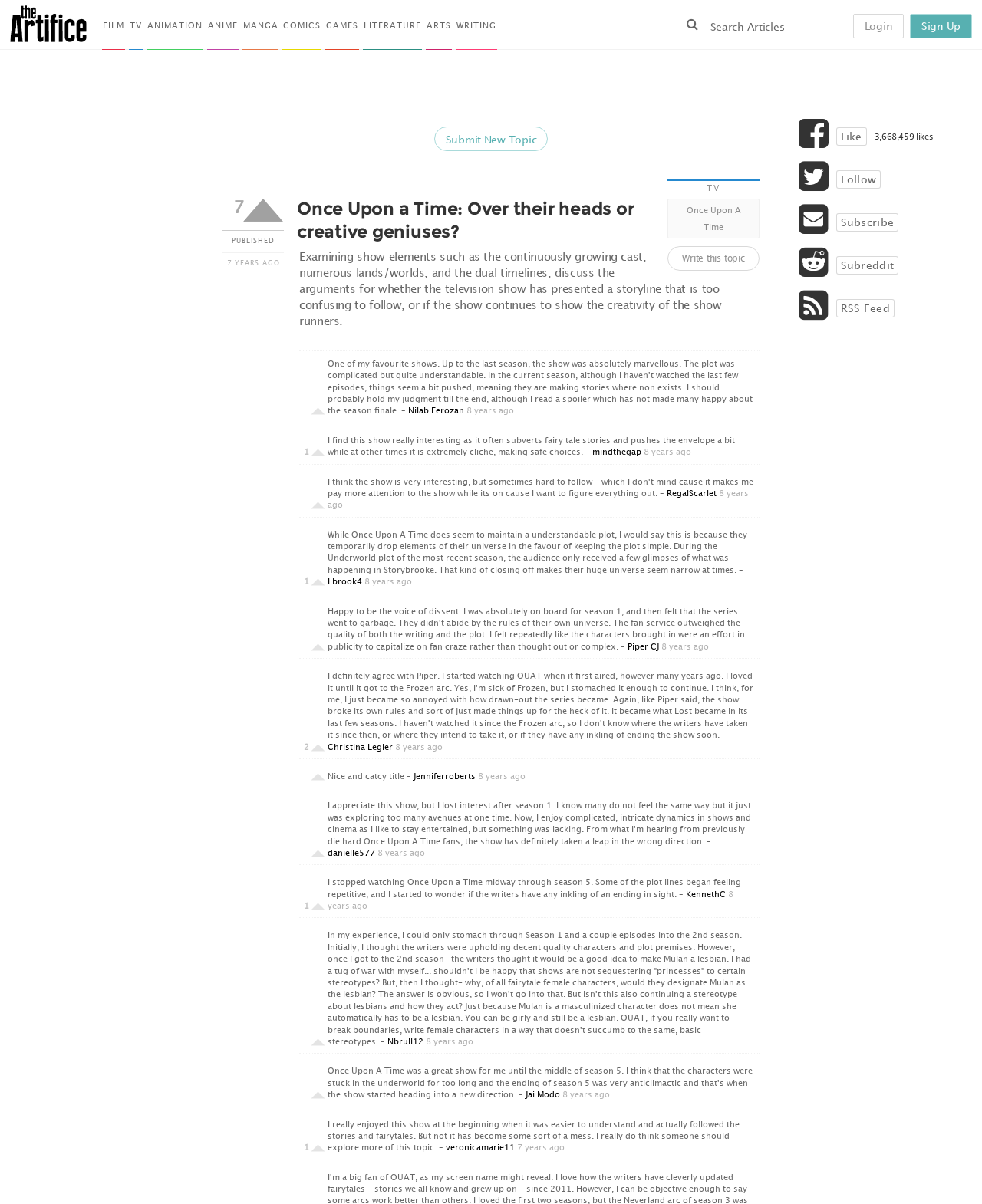What is the button below the article for?
Examine the image closely and answer the question with as much detail as possible.

The button is located below the article, and it says 'Submit New Topic'. This button is likely for users to submit their own topics or articles related to the website's categories.